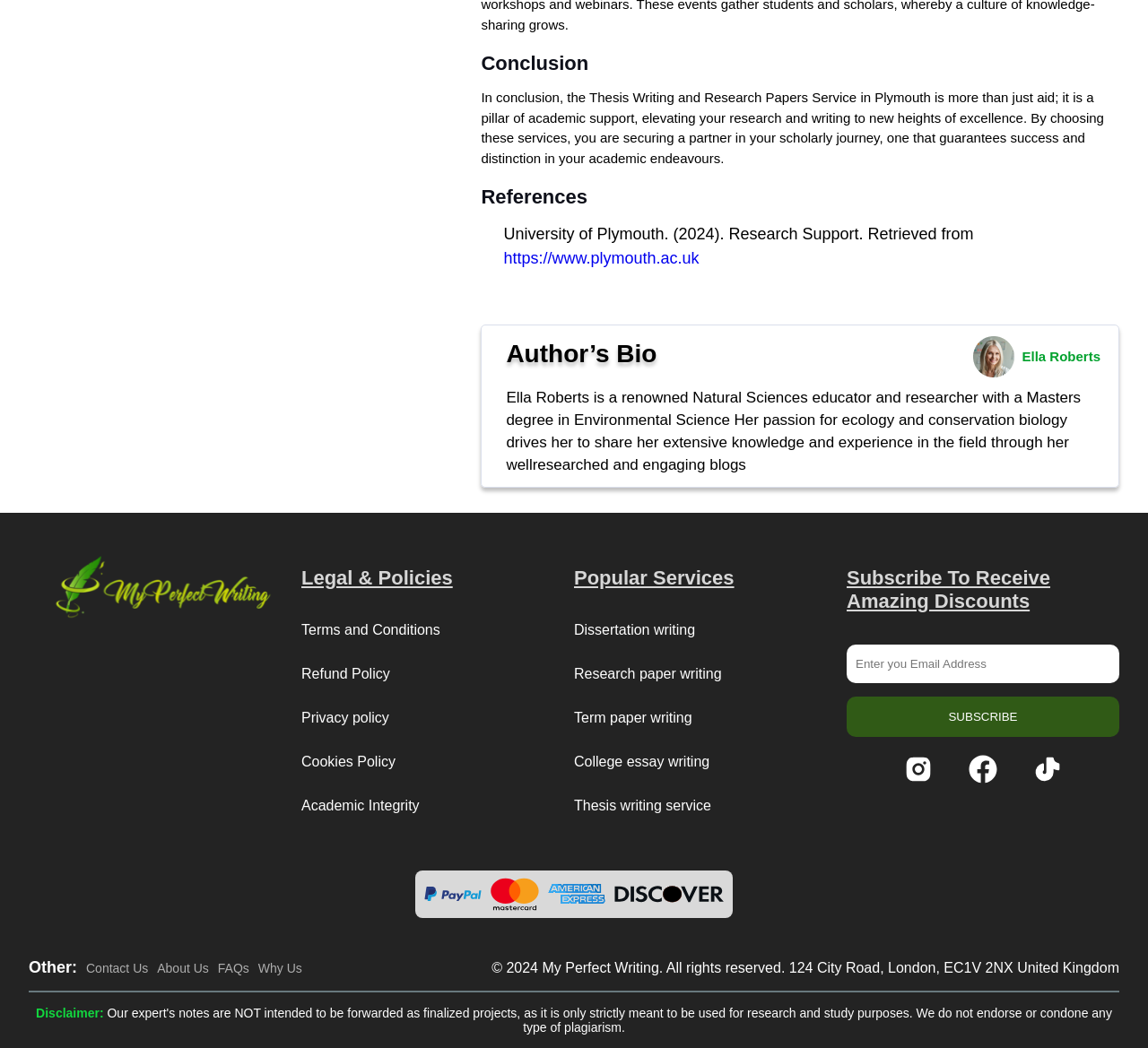What is the topic of the author's expertise?
Provide a well-explained and detailed answer to the question.

The author, Ella Roberts, is a renowned educator and researcher in the field of Natural Sciences, specifically in Environmental Science, as mentioned in the 'Author's Bio' section.